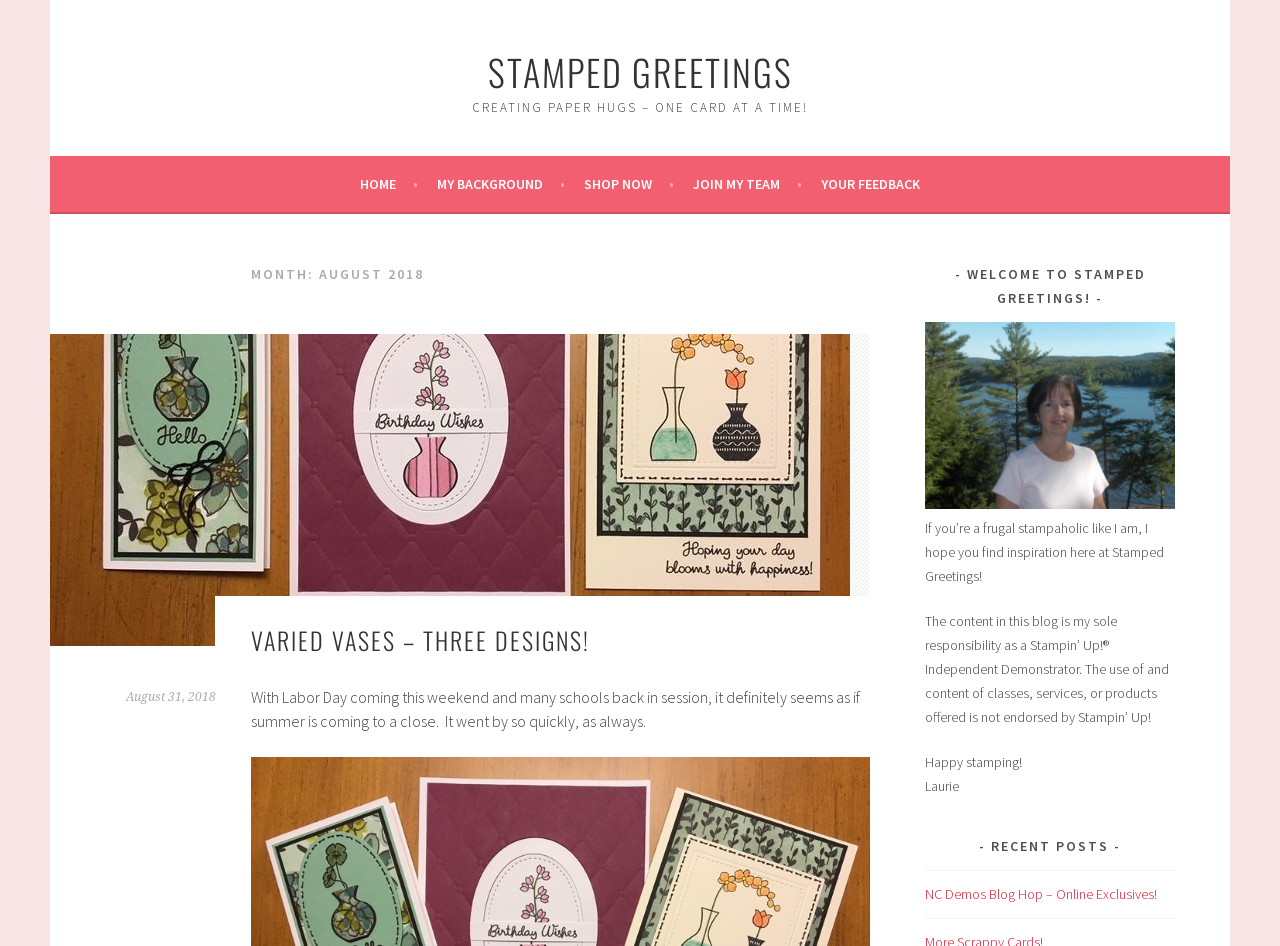Provide the bounding box coordinates of the HTML element this sentence describes: "Industrial Strategy Challenge Fund".

None